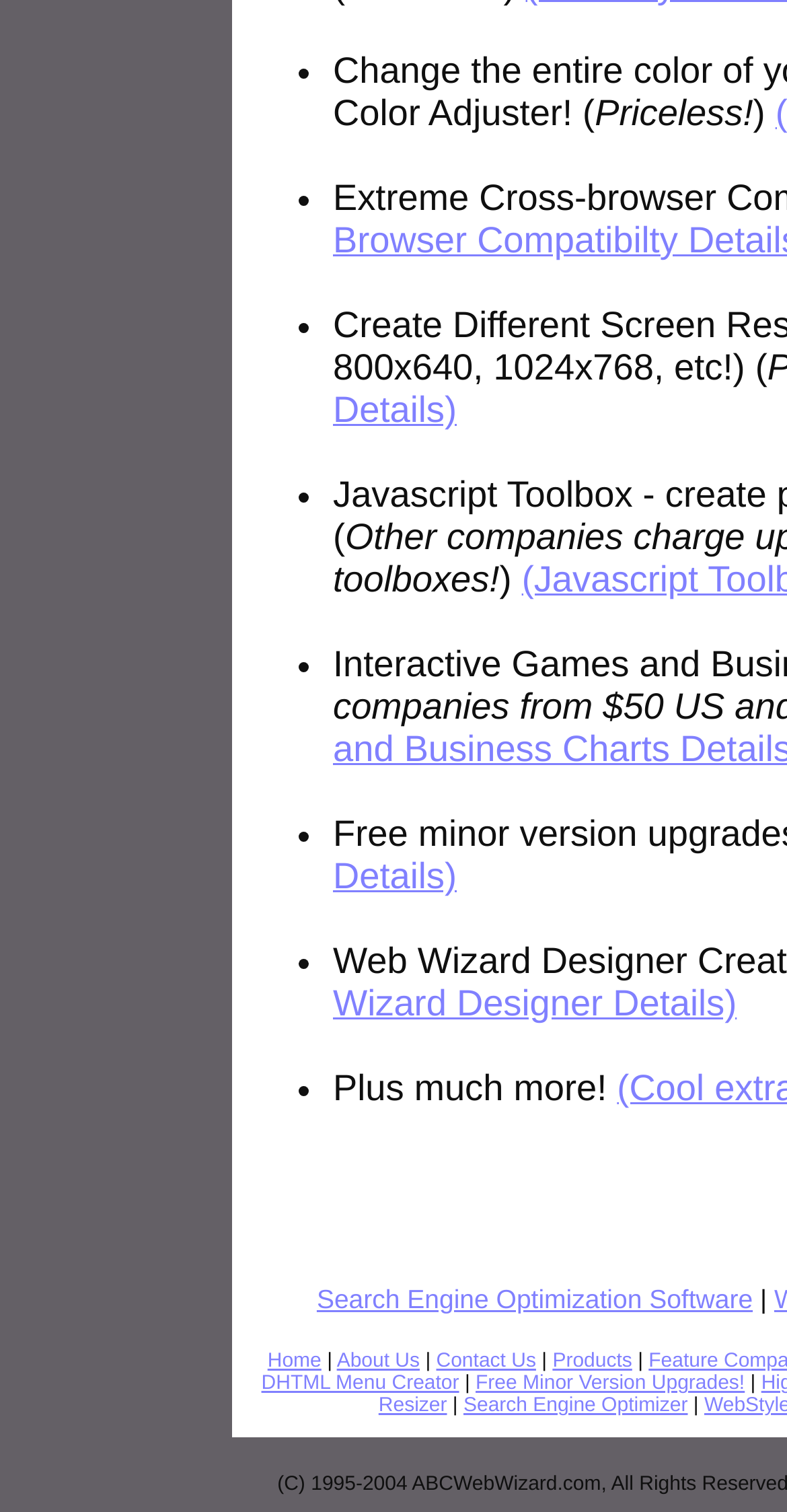Calculate the bounding box coordinates of the UI element given the description: "DHTML Menu Creator".

[0.332, 0.908, 0.583, 0.923]